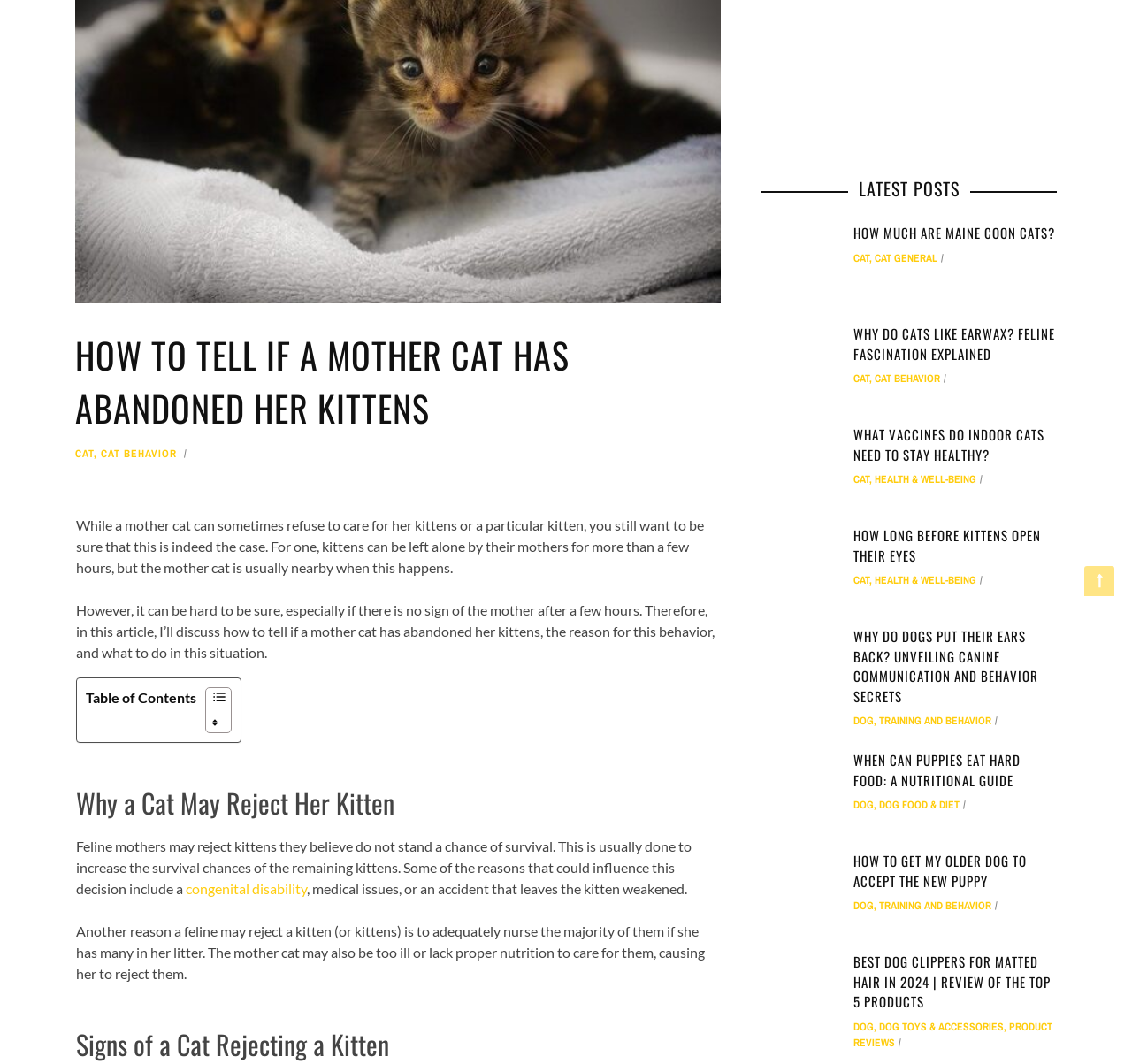Provide the bounding box coordinates for the UI element that is described by this text: "Litter & Litter Boxes". The coordinates should be in the form of four float numbers between 0 and 1: [left, top, right, bottom].

[0.743, 0.024, 0.838, 0.037]